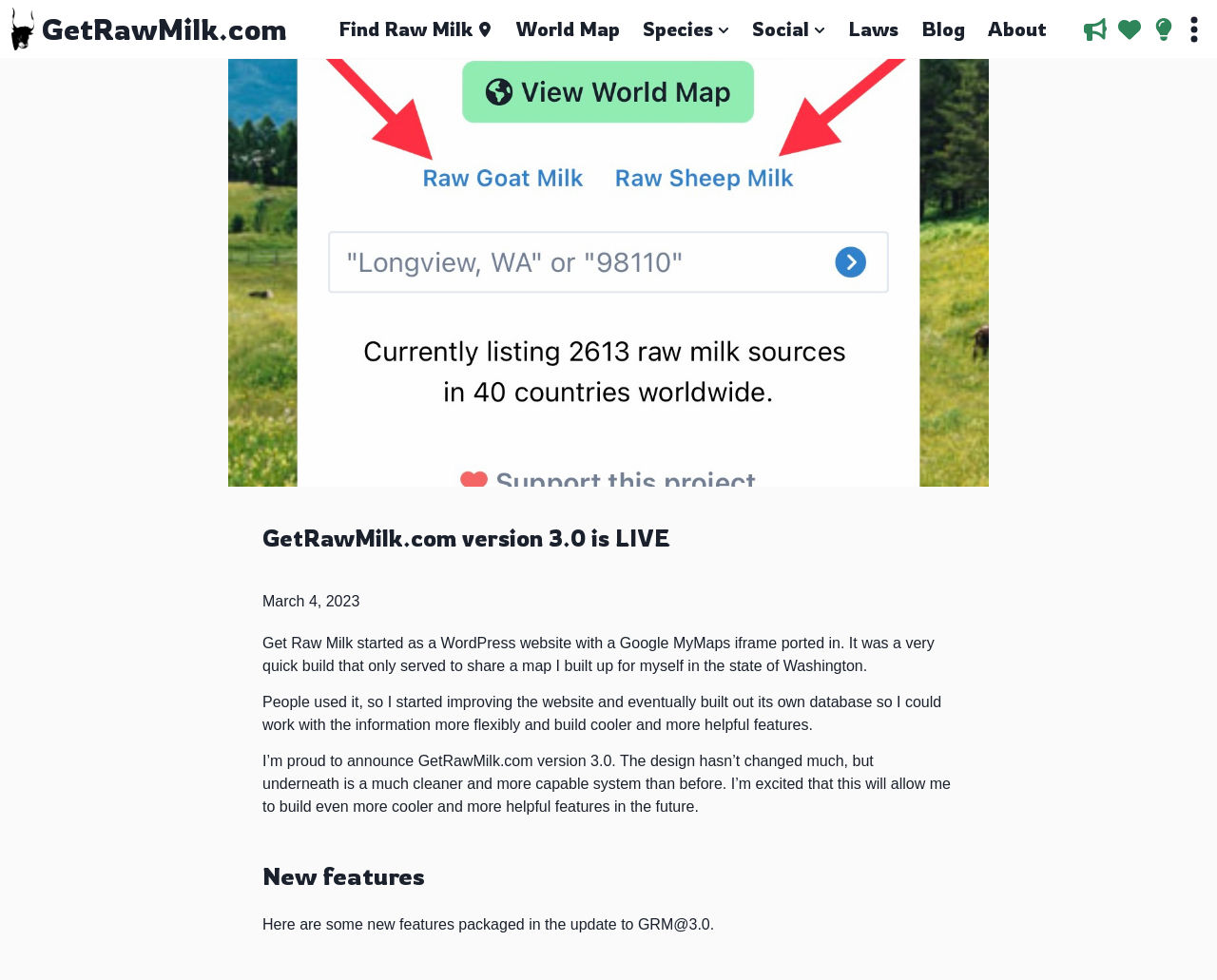Based on the image, please respond to the question with as much detail as possible:
How many buttons are in the top navigation bar?

The top navigation bar contains two buttons, 'Species' and 'Social', which both have popup menus.